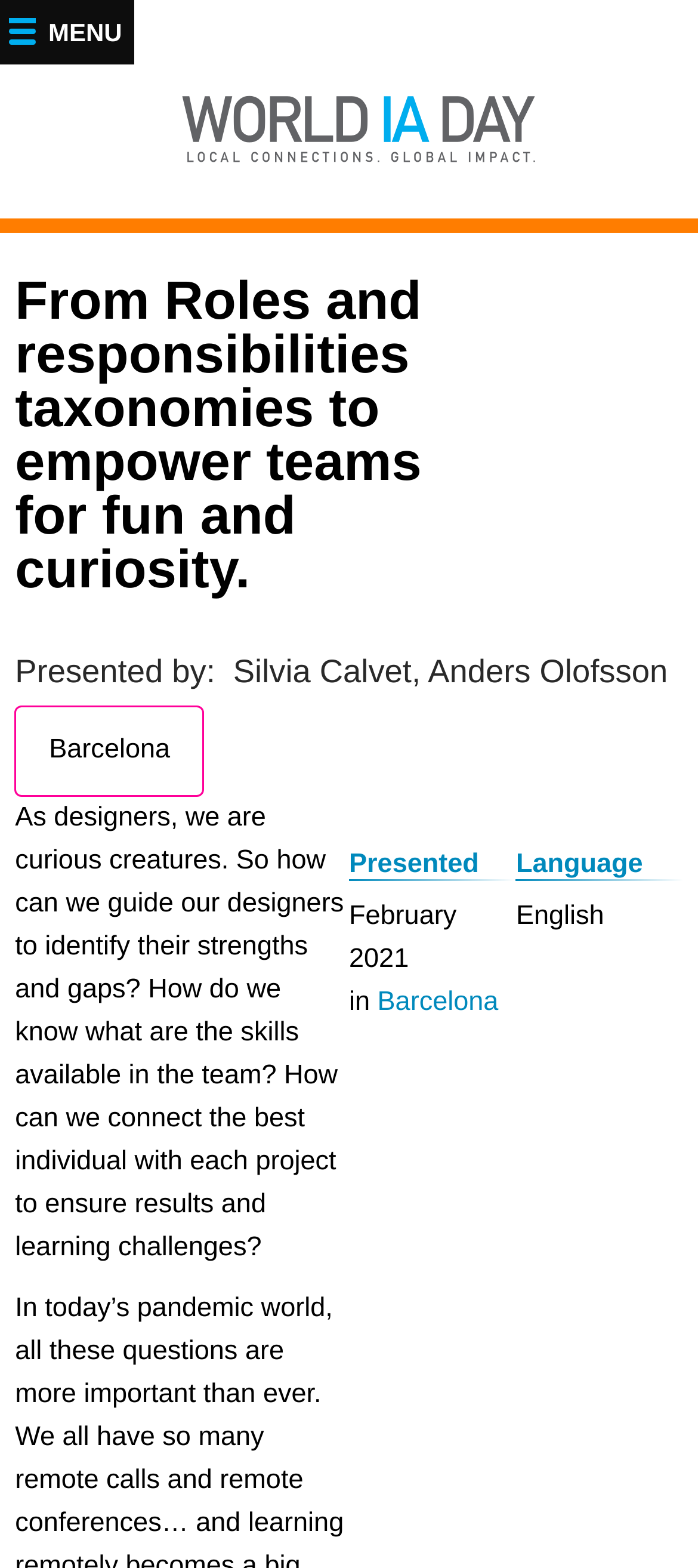When is the event held? Refer to the image and provide a one-word or short phrase answer.

February 2021